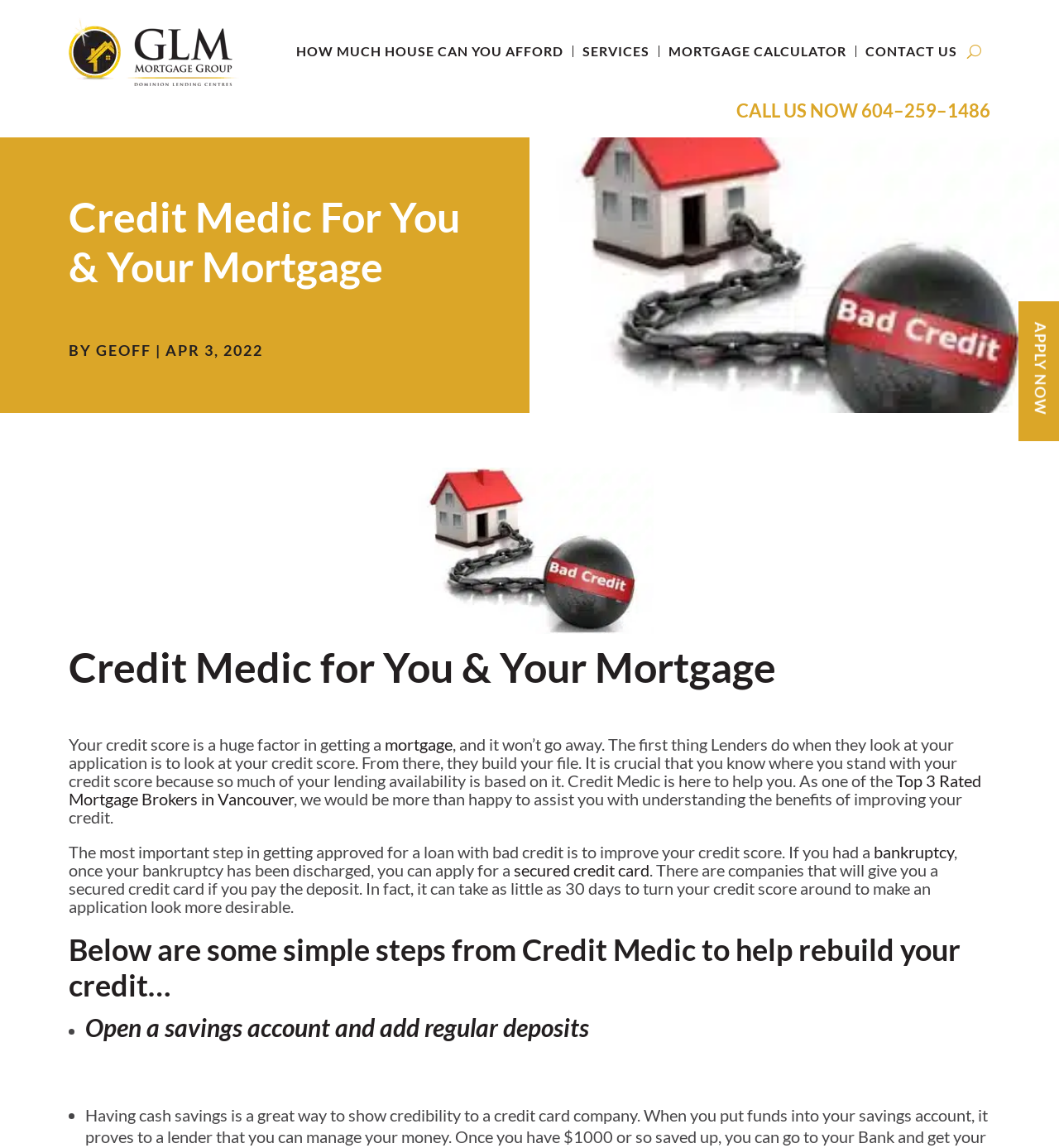What is the first thing lenders do when they look at an application?
Observe the image and answer the question with a one-word or short phrase response.

Check credit score